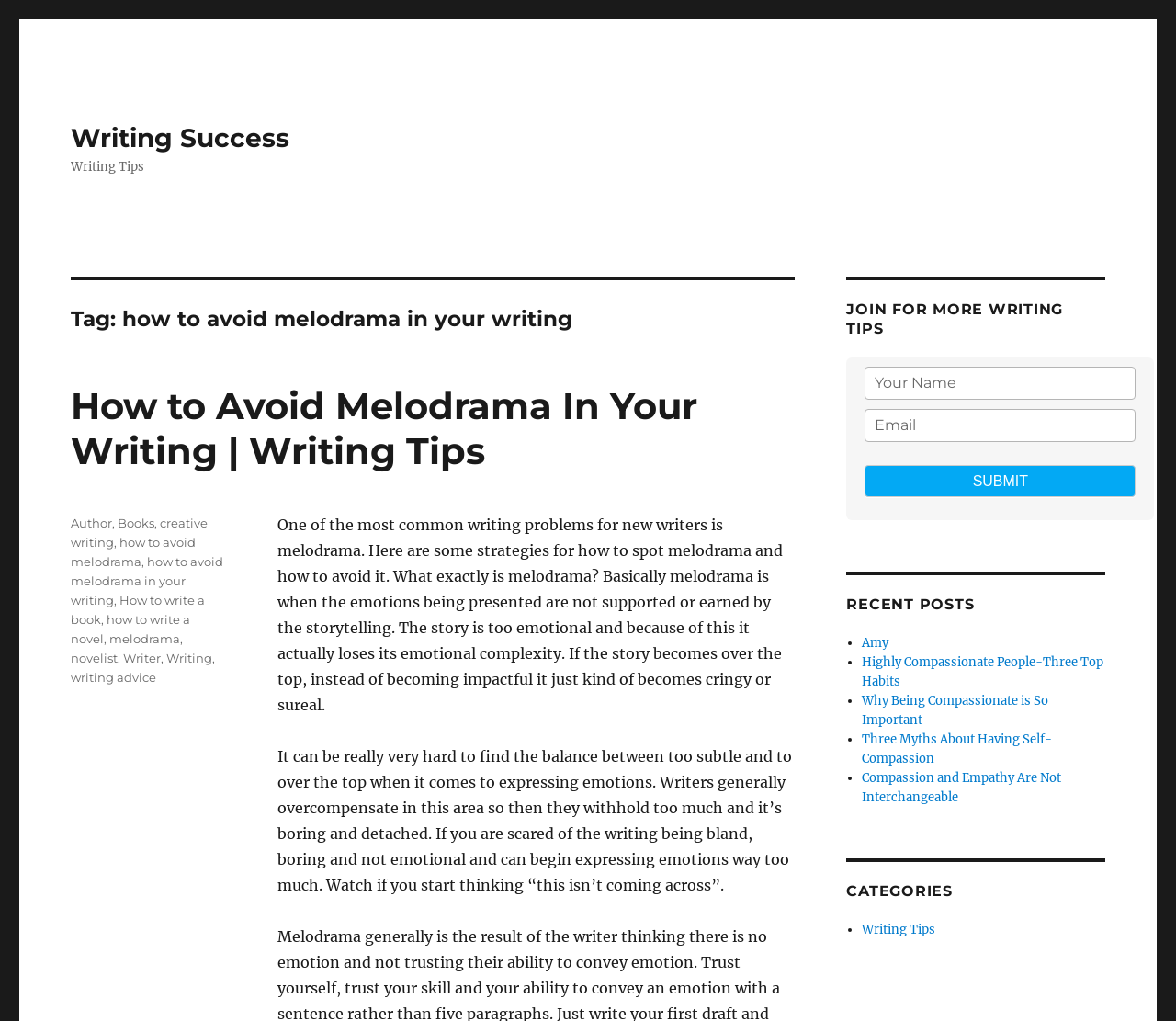Locate the bounding box coordinates of the segment that needs to be clicked to meet this instruction: "Read the article 'How to Avoid Melodrama In Your Writing | Writing Tips'".

[0.06, 0.375, 0.593, 0.464]